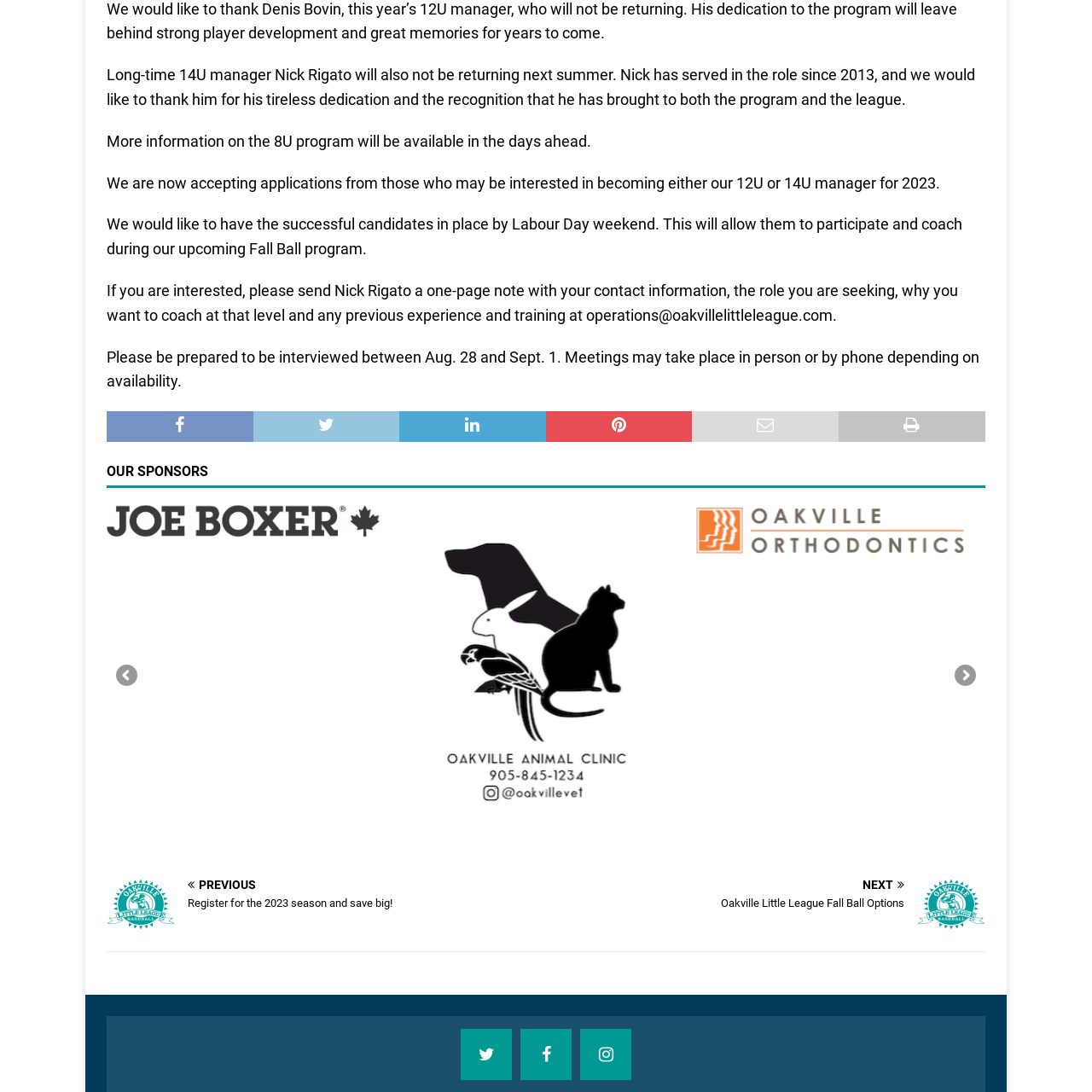Explain comprehensively what is shown in the image marked by the red outline.

The image featured here is part of a slideshow showcasing the sponsors of the Oakville Little League. It appears to represent "Oakville Orthodontics," highlighting their support for the league. The context suggests a strong community involvement, emphasizing the contributions of local businesses to youth sports programs. This relationship not only fosters a sense of community but also underscores the importance of teamwork and partnership in supporting children's activities and development.